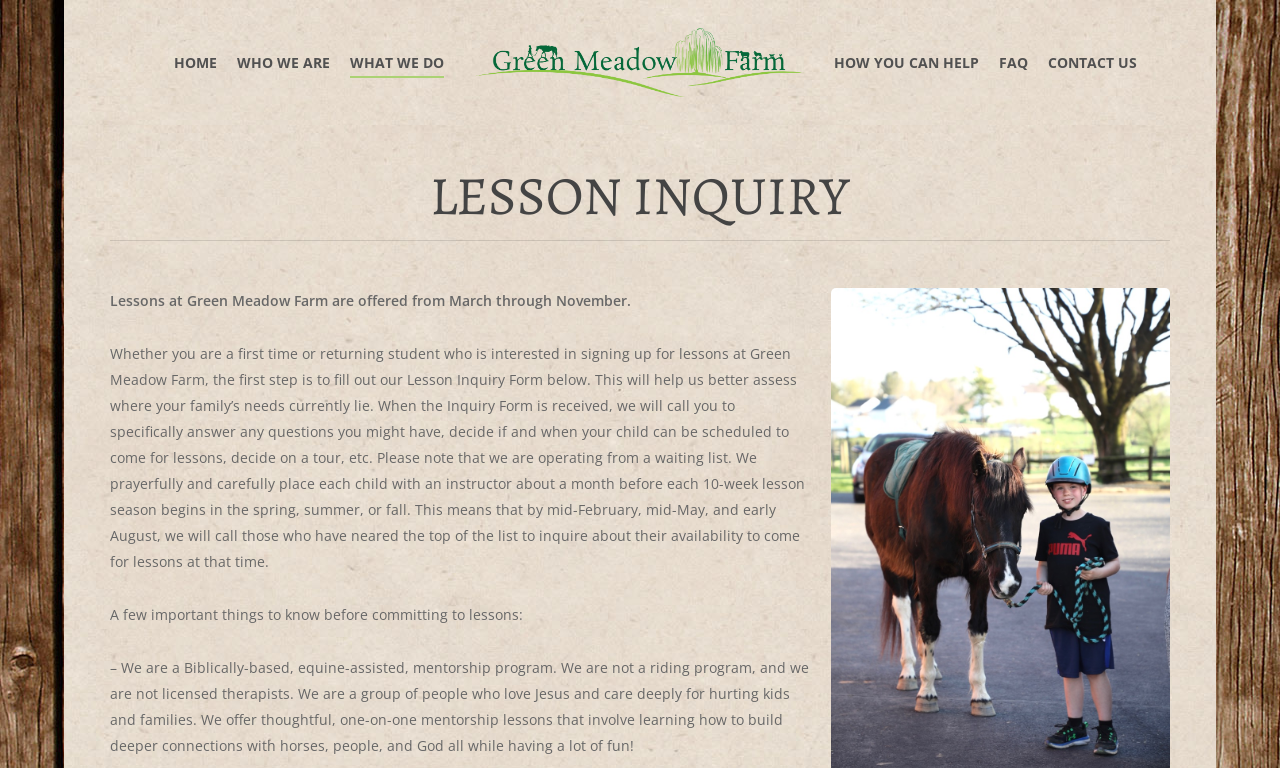Determine the bounding box of the UI component based on this description: "WHO WE ARE". The bounding box coordinates should be four float values between 0 and 1, i.e., [left, top, right, bottom].

[0.186, 0.068, 0.258, 0.094]